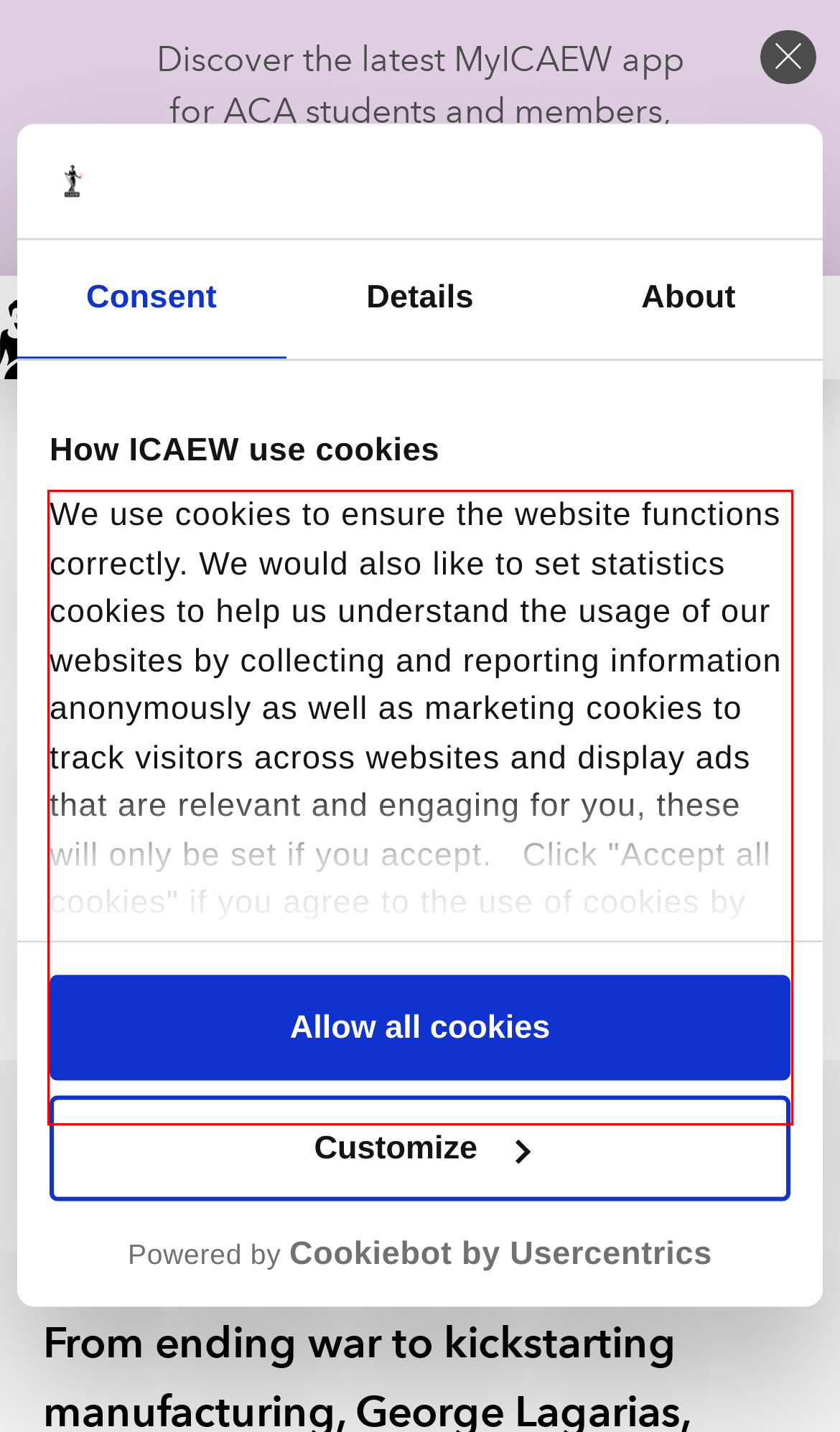Please identify the text within the red rectangular bounding box in the provided webpage screenshot.

We use cookies to ensure the website functions correctly. We would also like to set statistics cookies to help us understand the usage of our websites by collecting and reporting information anonymously as well as marketing cookies to track visitors across websites and display ads that are relevant and engaging for you, these will only be set if you accept. Click "Accept all cookies" if you agree to the use of cookies by ICAEW. Alternatively you can manage your cookies by clicking ’Customise’. For more information on about the cookies we use view our cookie policy.